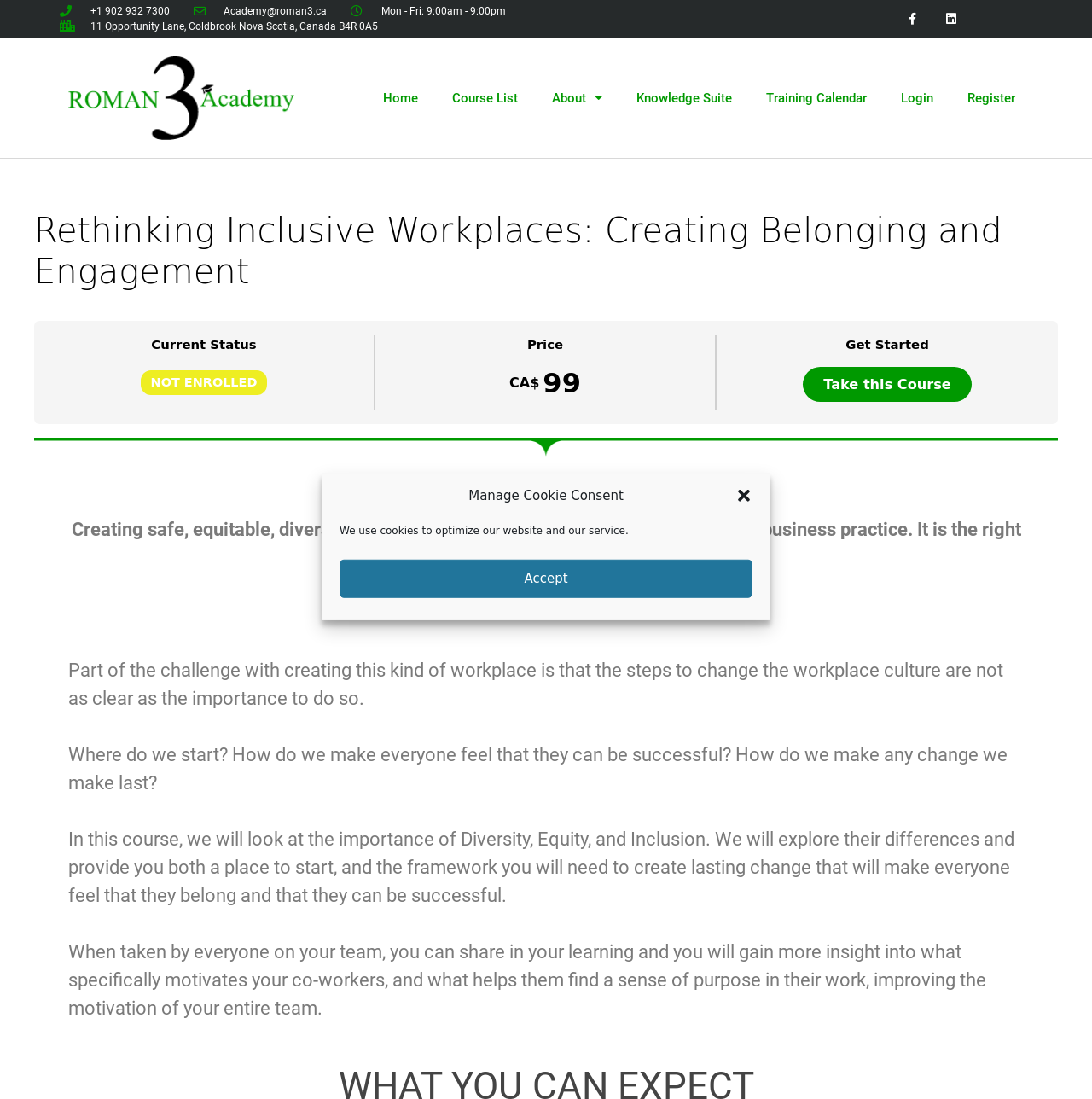Based on the element description Take this Course, identify the bounding box of the UI element in the given webpage screenshot. The coordinates should be in the format (top-left x, top-left y, bottom-right x, bottom-right y) and must be between 0 and 1.

[0.735, 0.334, 0.89, 0.366]